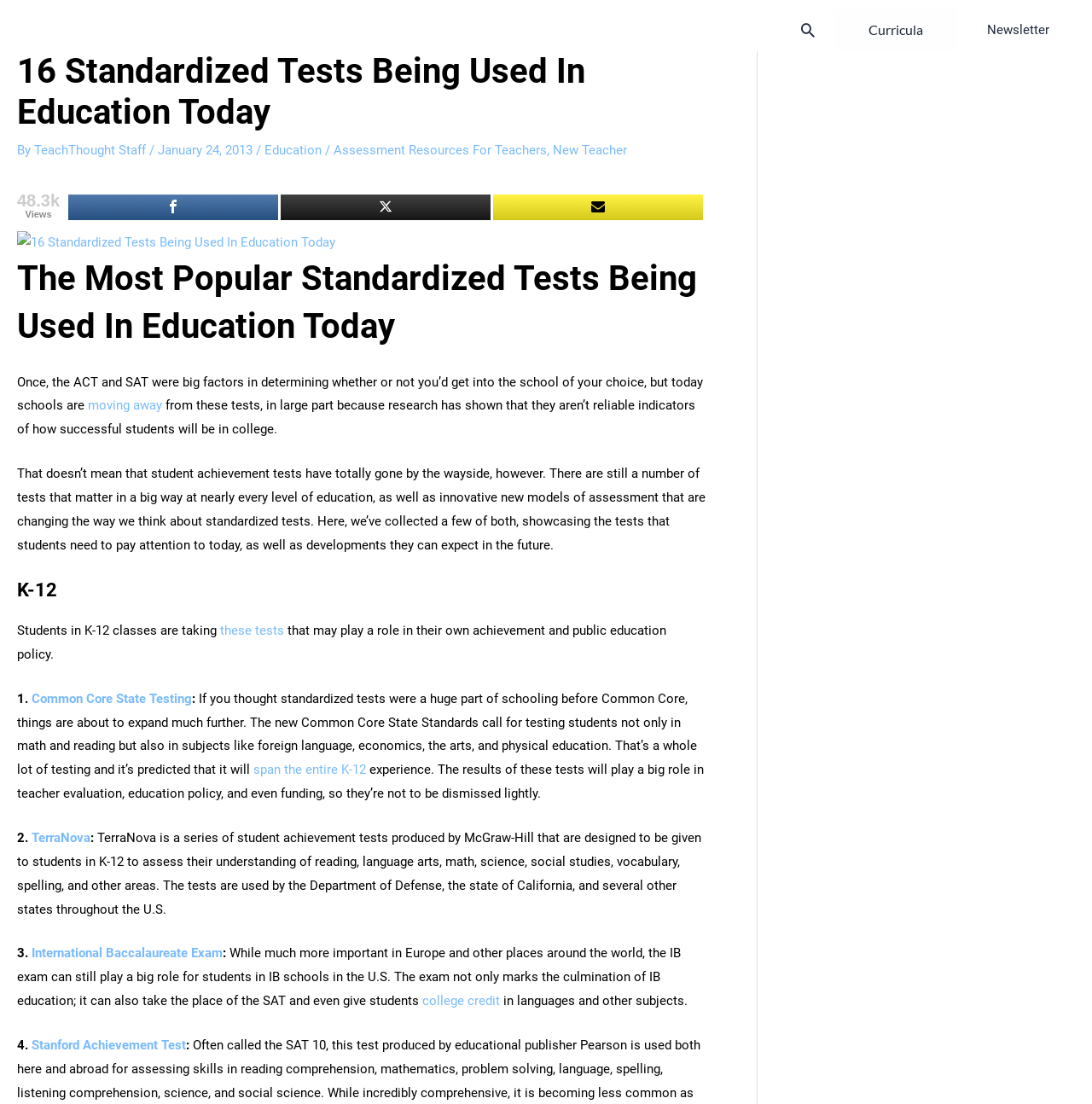Who is the author of the article?
Please give a detailed and elaborate answer to the question based on the image.

The author of the article is mentioned in the header section of the webpage, which is 'TeachThought Staff'. This information can be found by looking at the text next to the 'By' keyword.